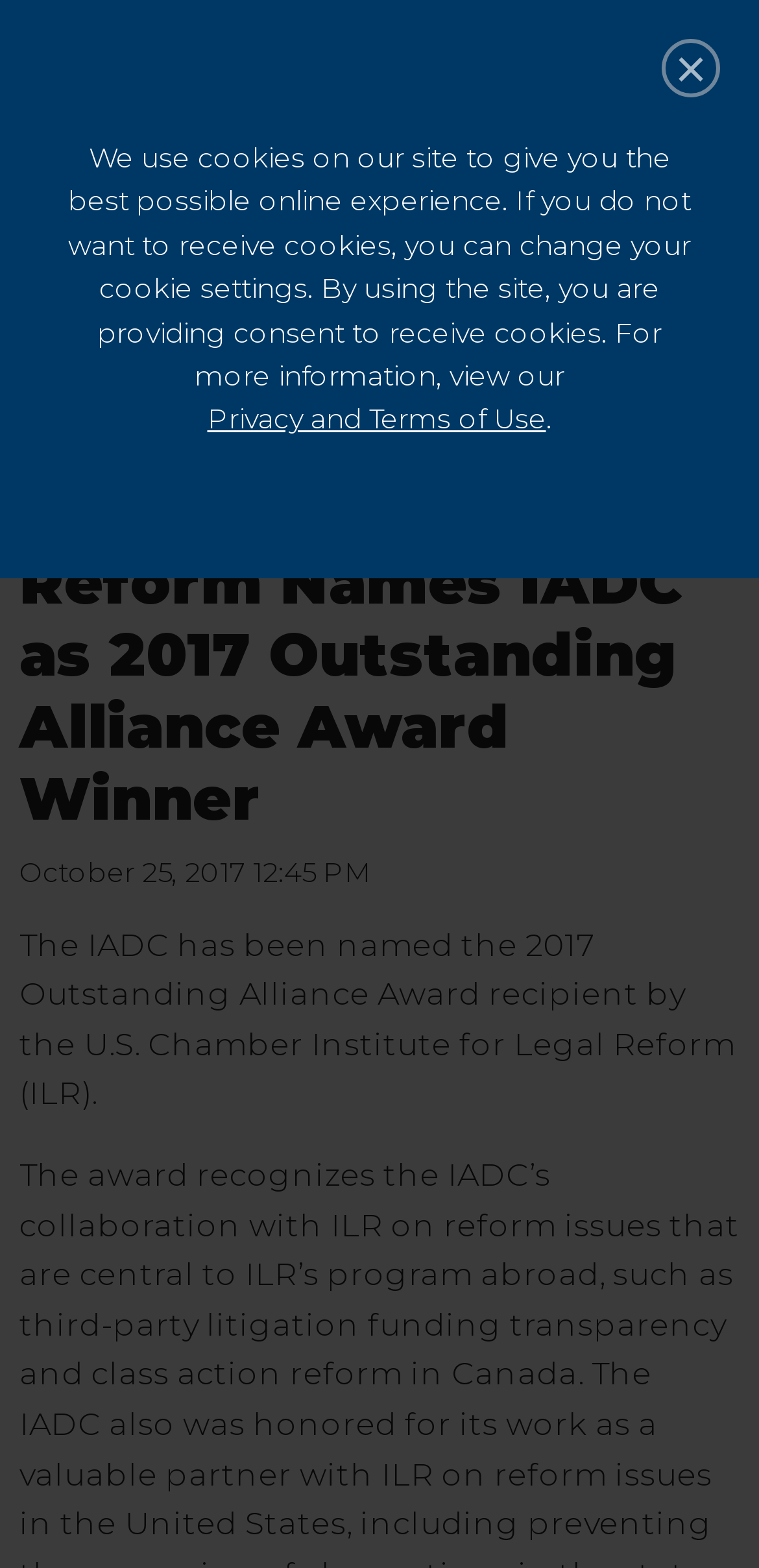How many menu items are available under 'ABOUT'?
Offer a detailed and full explanation in response to the question.

The answer can be found by examining the menu items at the top of the webpage. Under the 'ABOUT' menu, there is only one menu item, which is 'ABOUT +'. Therefore, there is only 1 menu item available under 'ABOUT'.